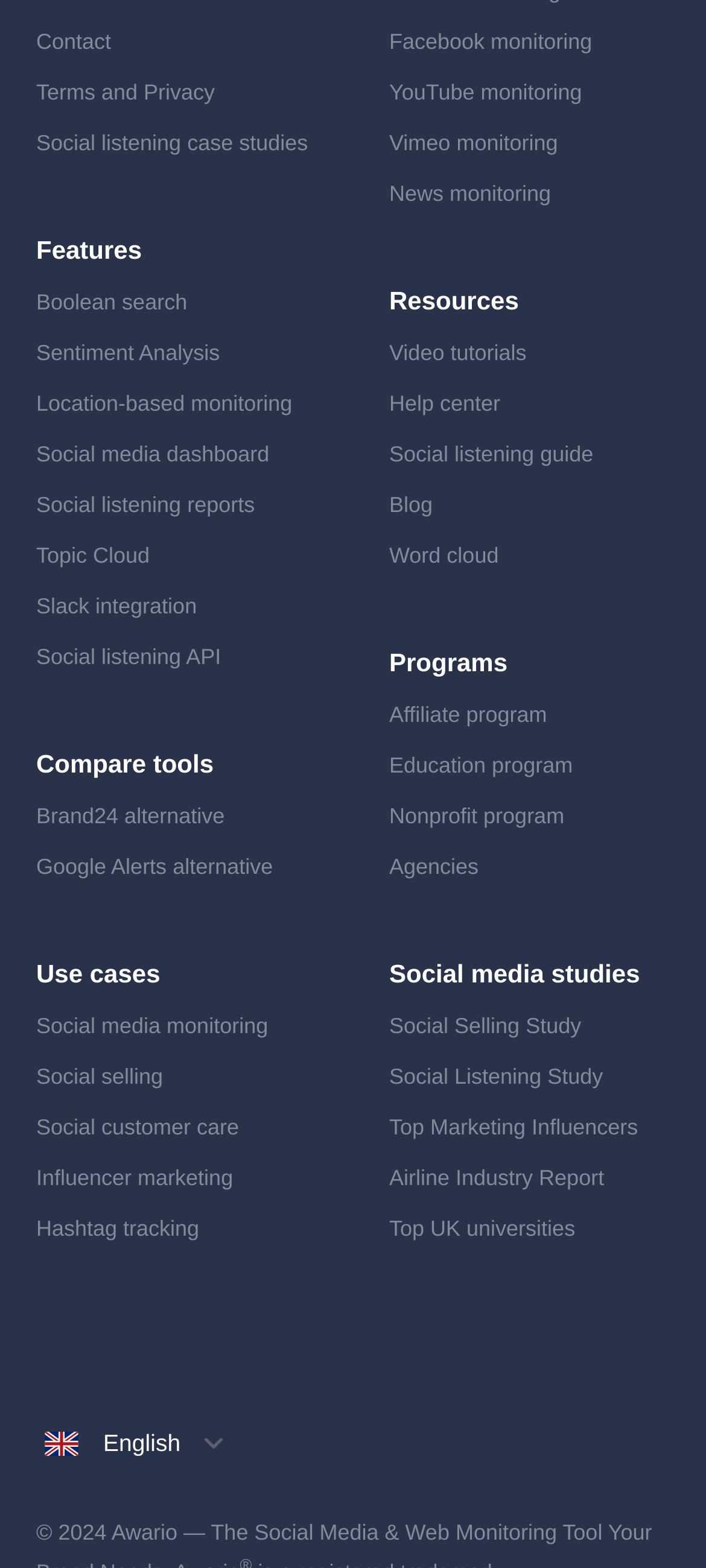Determine the bounding box coordinates of the region that needs to be clicked to achieve the task: "Visit F.B.I. page".

None